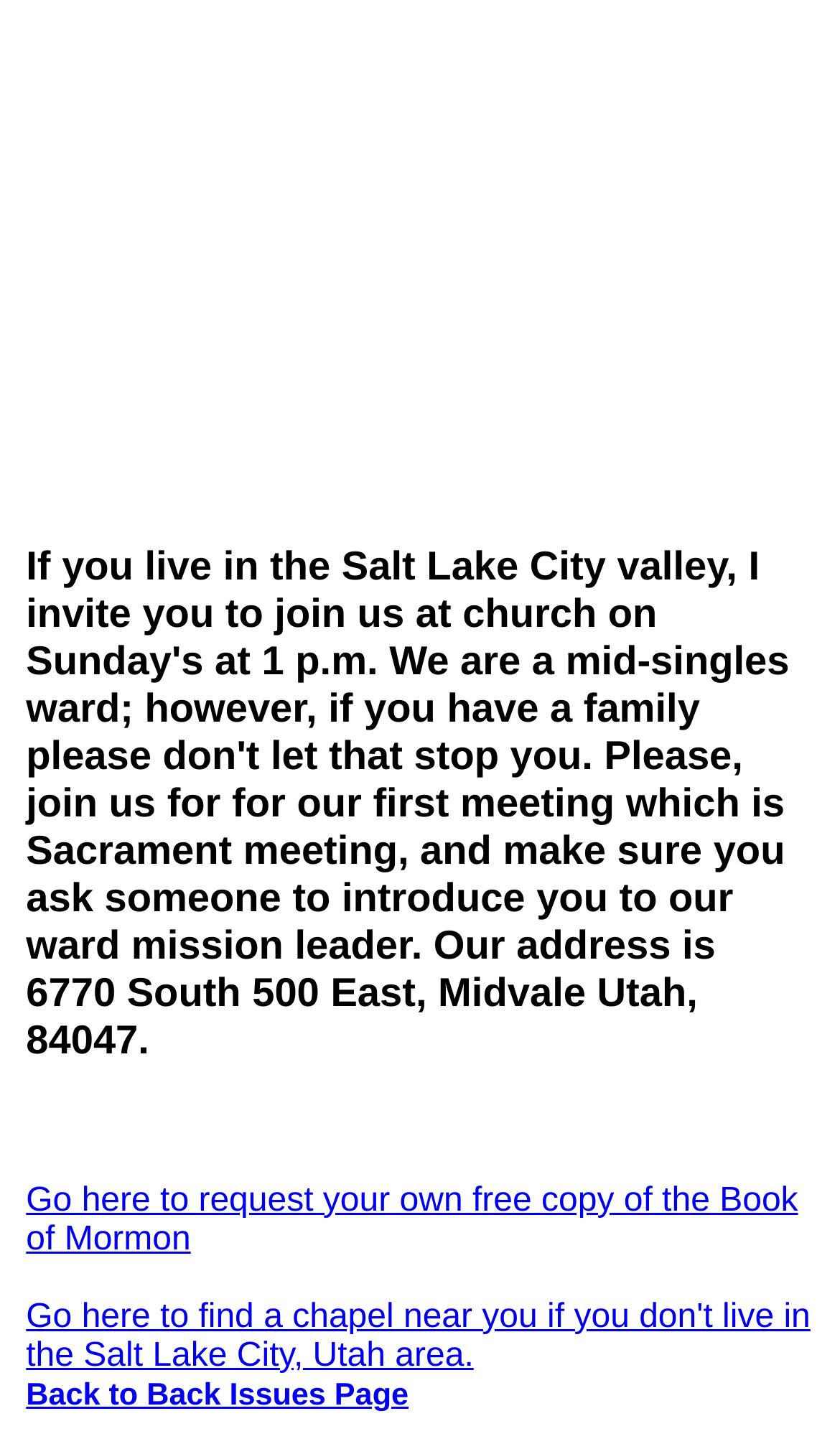What can I do if I don't live in the Salt Lake City, Utah area?
Please use the image to deliver a detailed and complete answer.

If I don't live in the Salt Lake City, Utah area, I can find a chapel near me by clicking on the third link element, which says 'Go here to find a chapel near you if you don't live in the Salt Lake City, Utah area'.